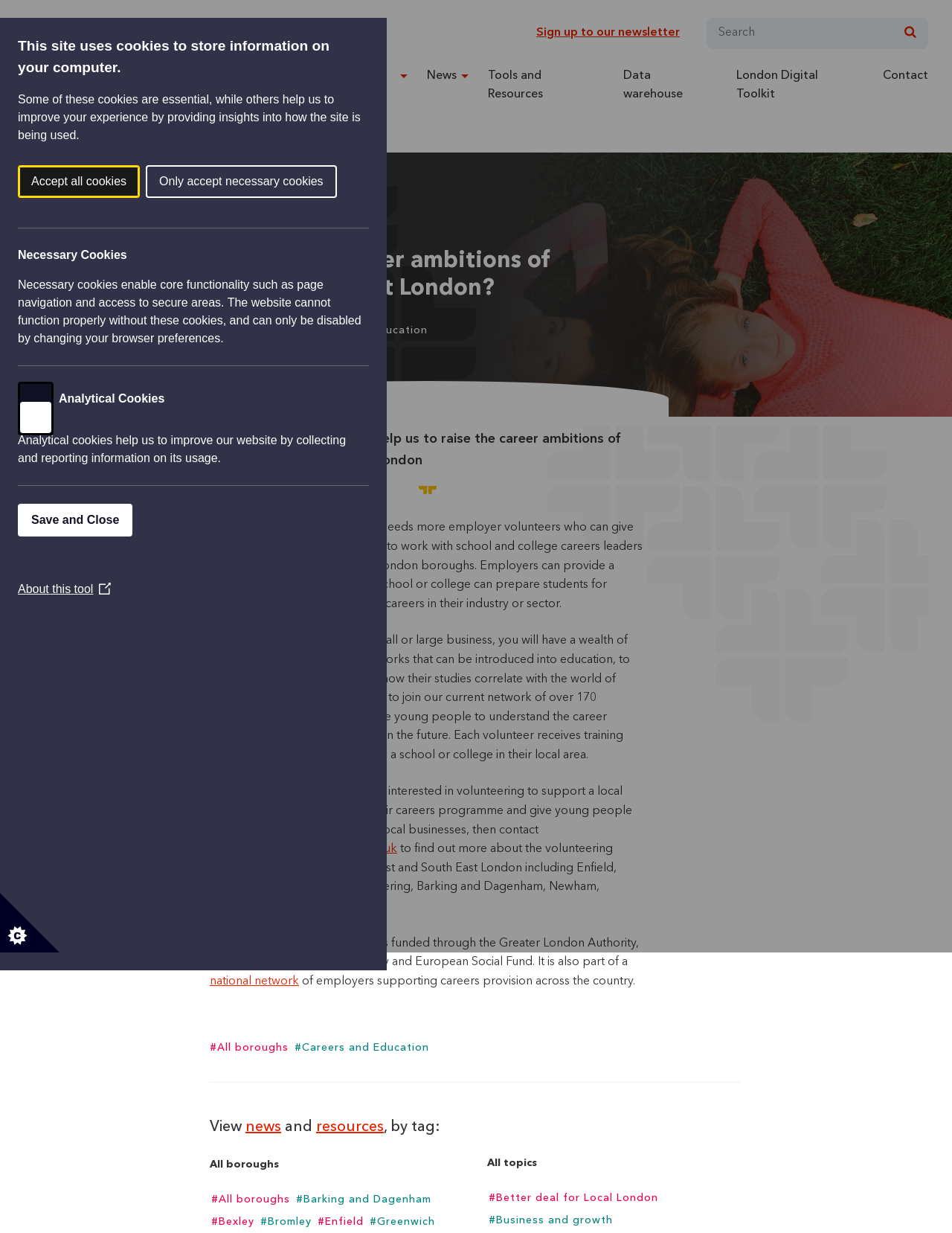Generate the title text from the webpage.

This site uses cookies to store information on your computer.